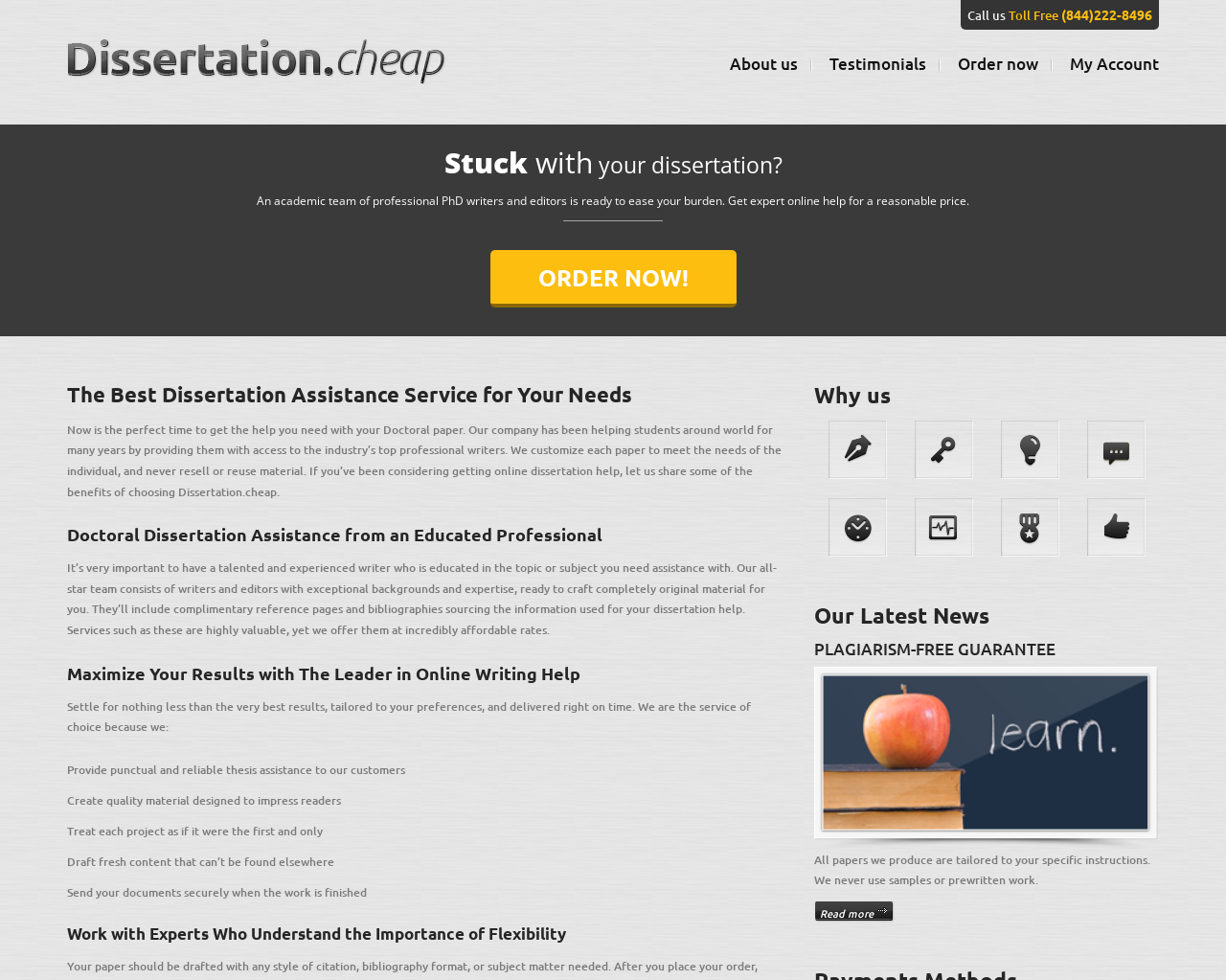Extract the main title from the webpage and generate its text.

The Best Dissertation Assistance Service for Your Needs